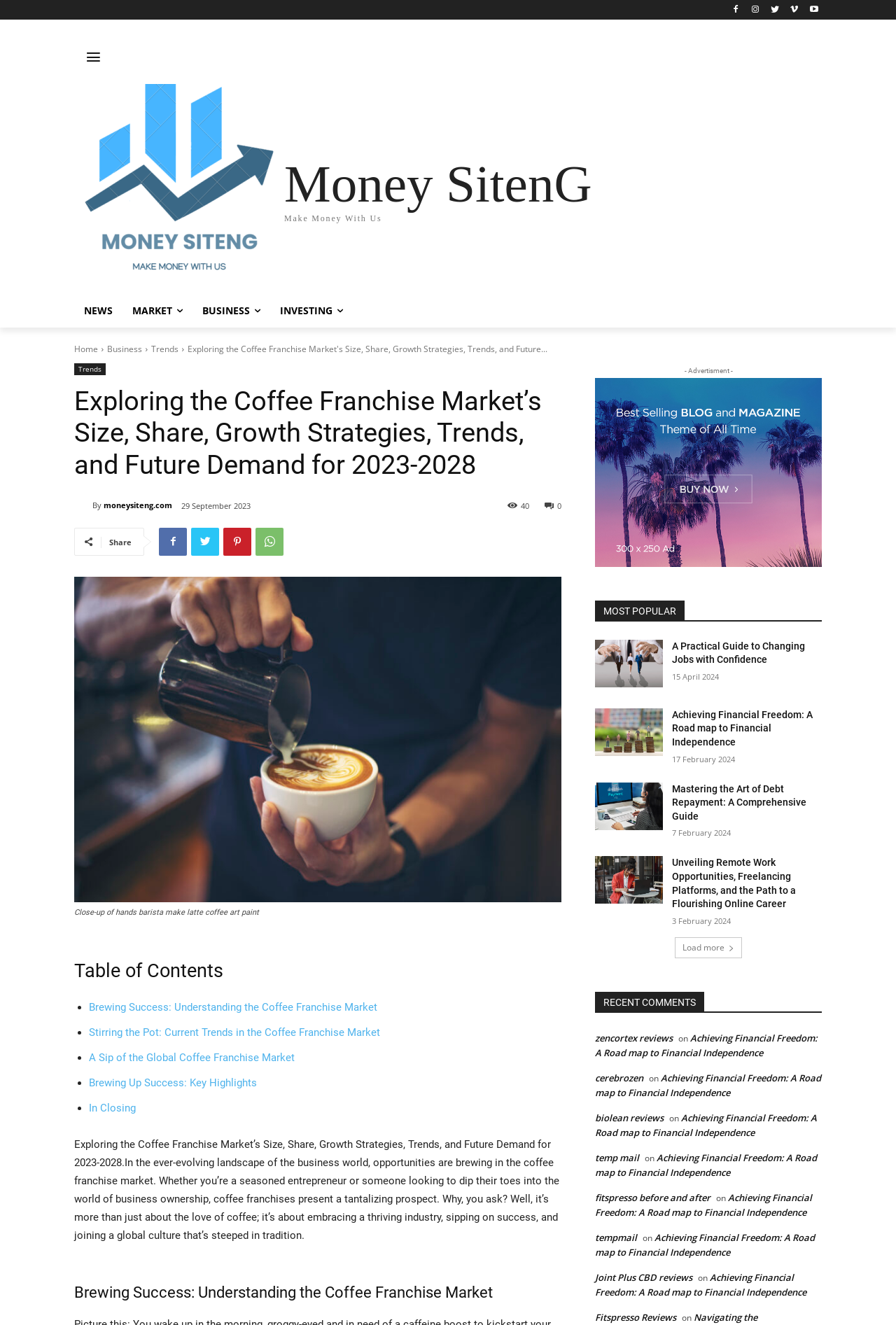How many links are there in the 'MOST POPULAR' section?
Based on the image, answer the question with a single word or brief phrase.

4